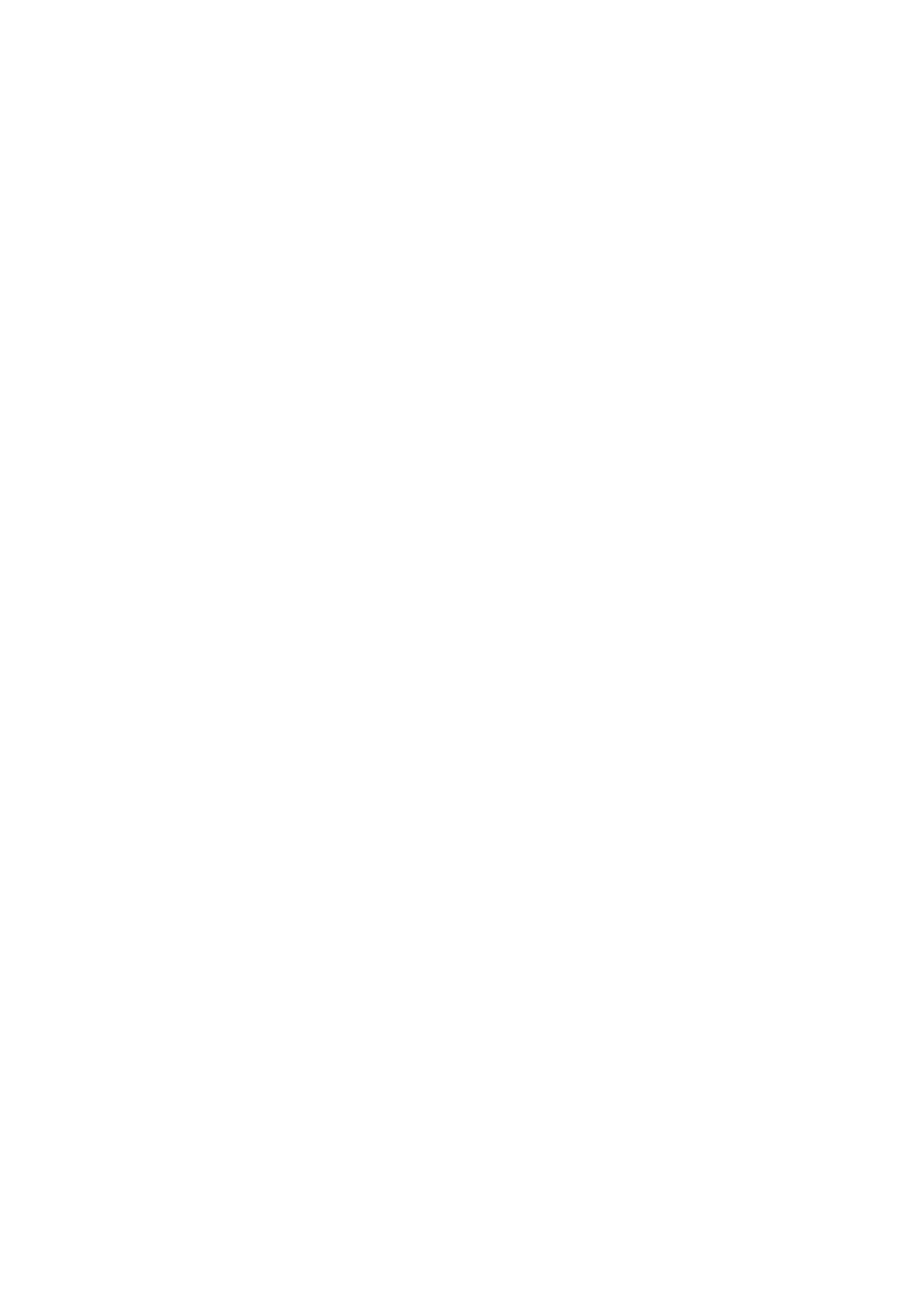Determine the bounding box coordinates for the clickable element to execute this instruction: "Go to home page". Provide the coordinates as four float numbers between 0 and 1, i.e., [left, top, right, bottom].

None